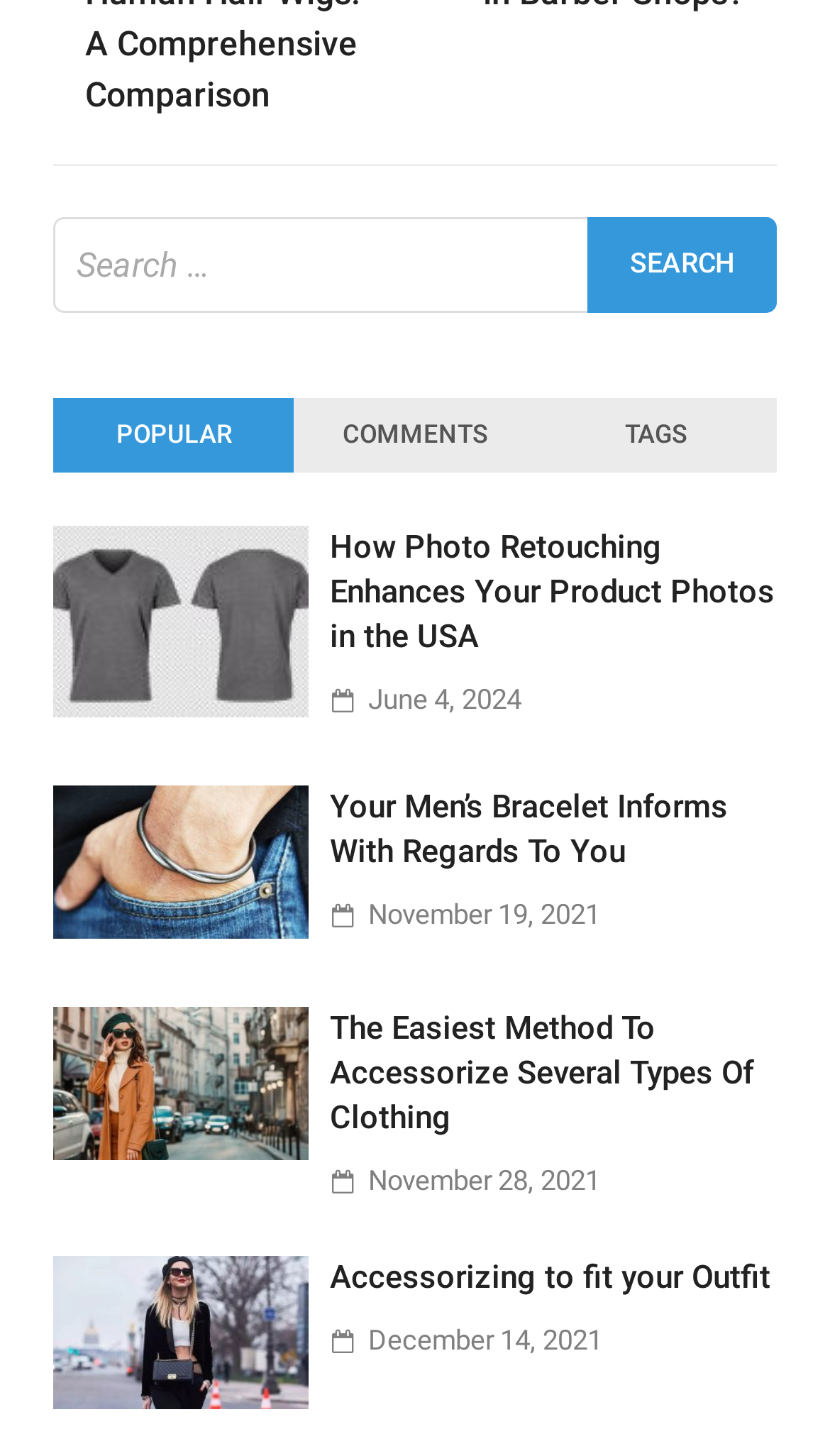Please identify the coordinates of the bounding box for the clickable region that will accomplish this instruction: "Click the Sign In button".

None